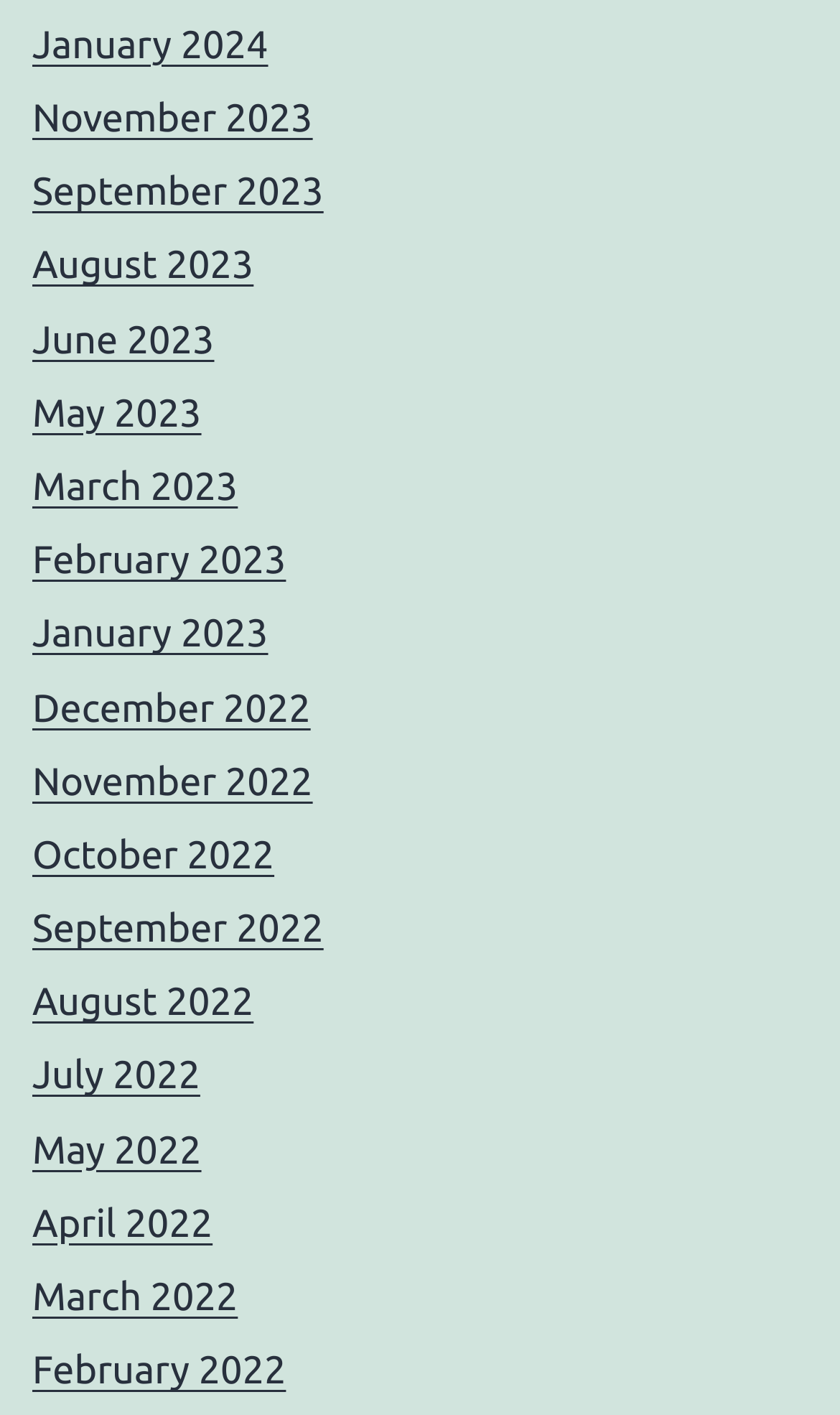Please mark the clickable region by giving the bounding box coordinates needed to complete this instruction: "view January 2024".

[0.038, 0.016, 0.319, 0.047]